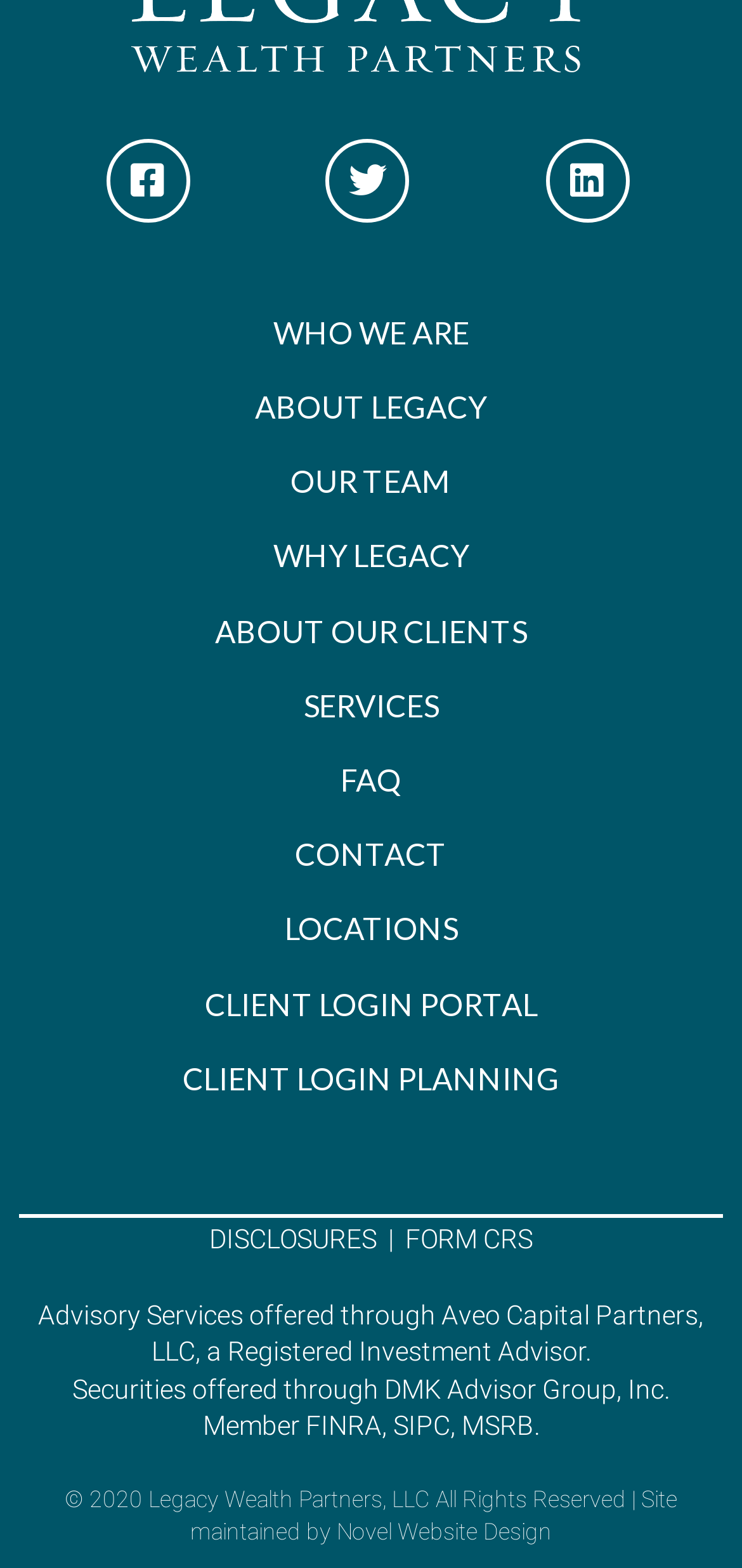Identify the bounding box of the UI element described as follows: "CLIENT LOGIN PORTAL". Provide the coordinates as four float numbers in the range of 0 to 1 [left, top, right, bottom].

[0.276, 0.628, 0.724, 0.651]